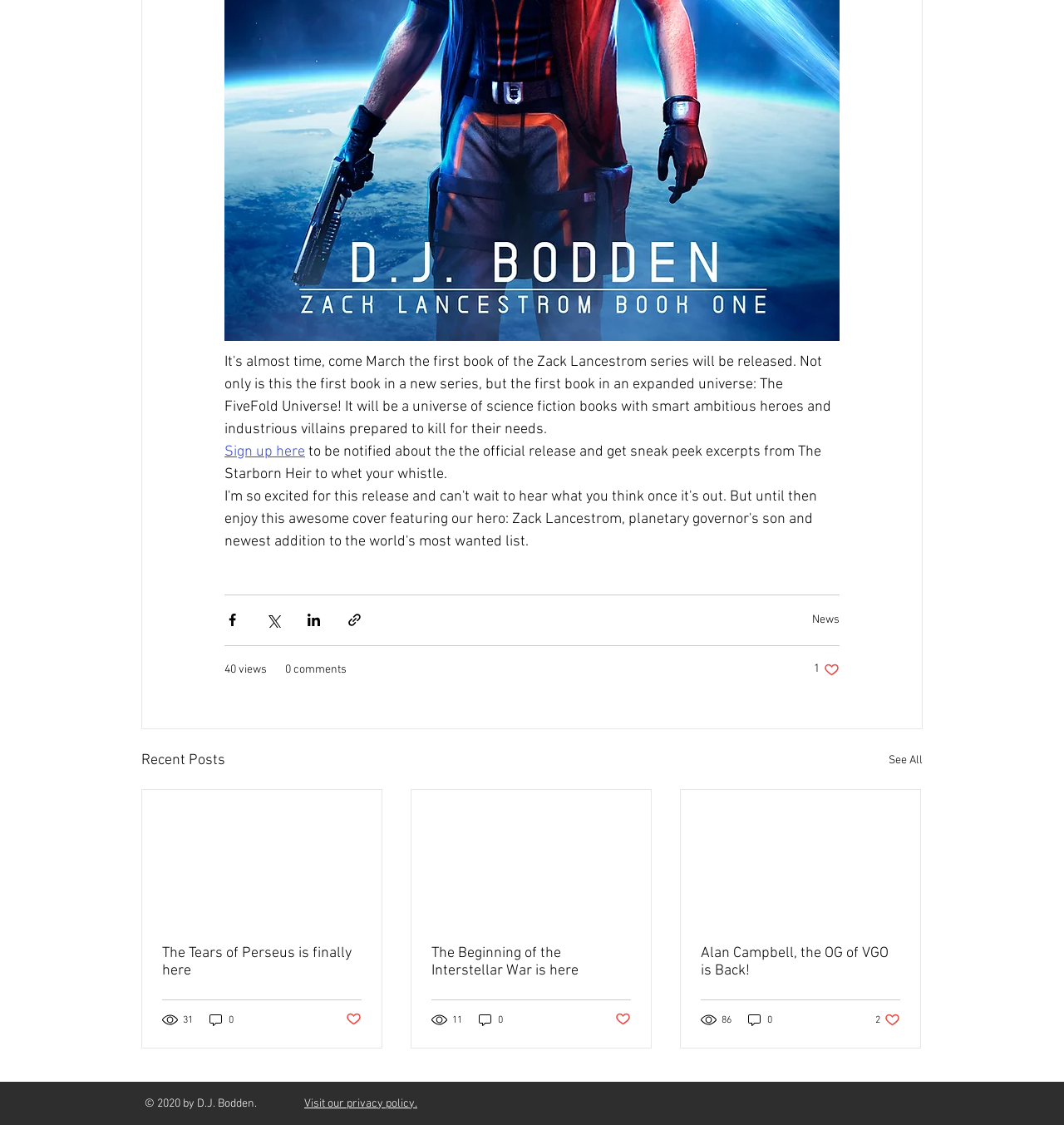Please identify the bounding box coordinates of the element I should click to complete this instruction: 'Share this post via Facebook'. The coordinates should be given as four float numbers between 0 and 1, like this: [left, top, right, bottom].

[0.211, 0.544, 0.226, 0.558]